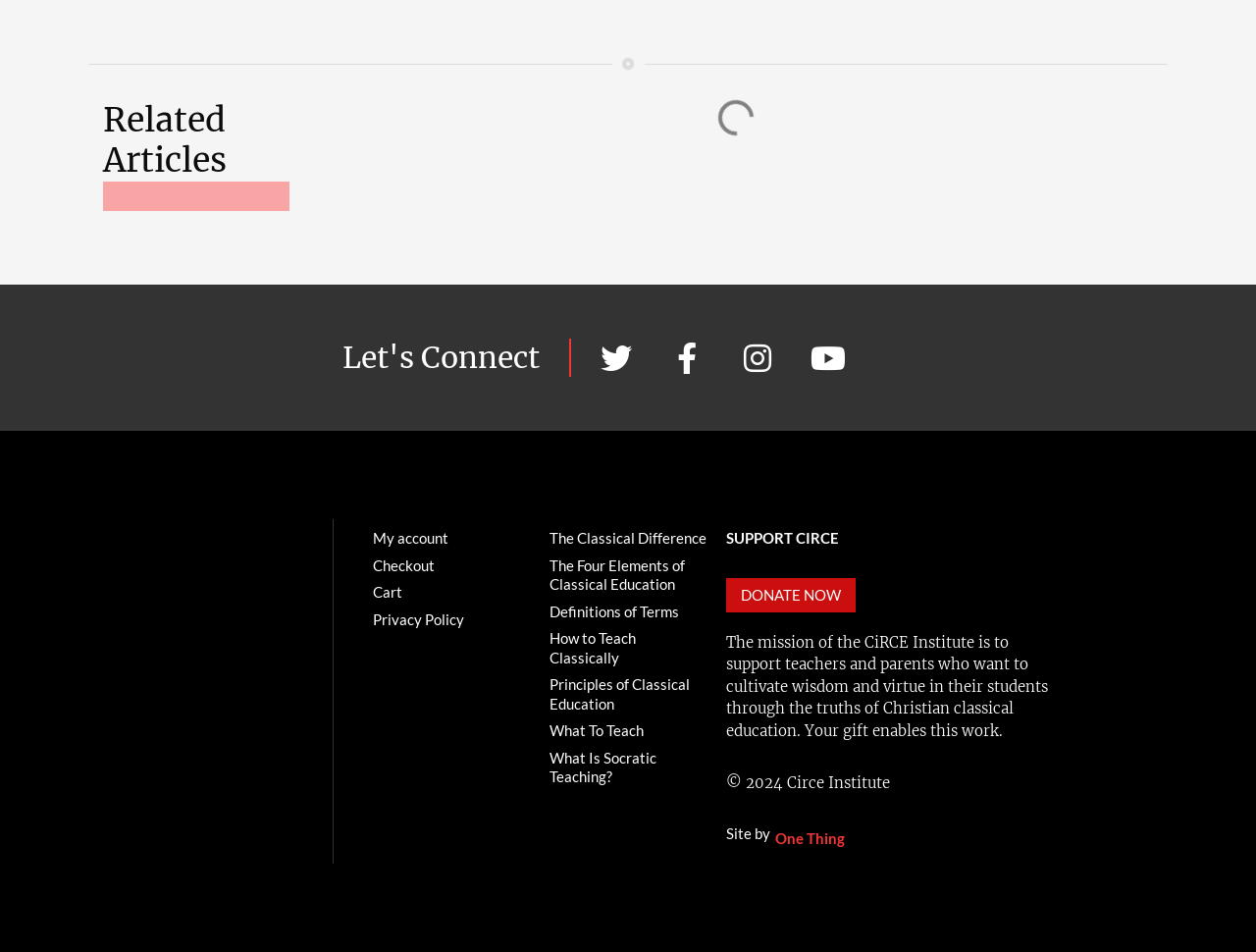What year is the copyright for?
Based on the image, answer the question with as much detail as possible.

The copyright year can be found in the heading with bounding box coordinates [0.578, 0.811, 0.844, 0.834], which states '© 2024 Circe Institute'.